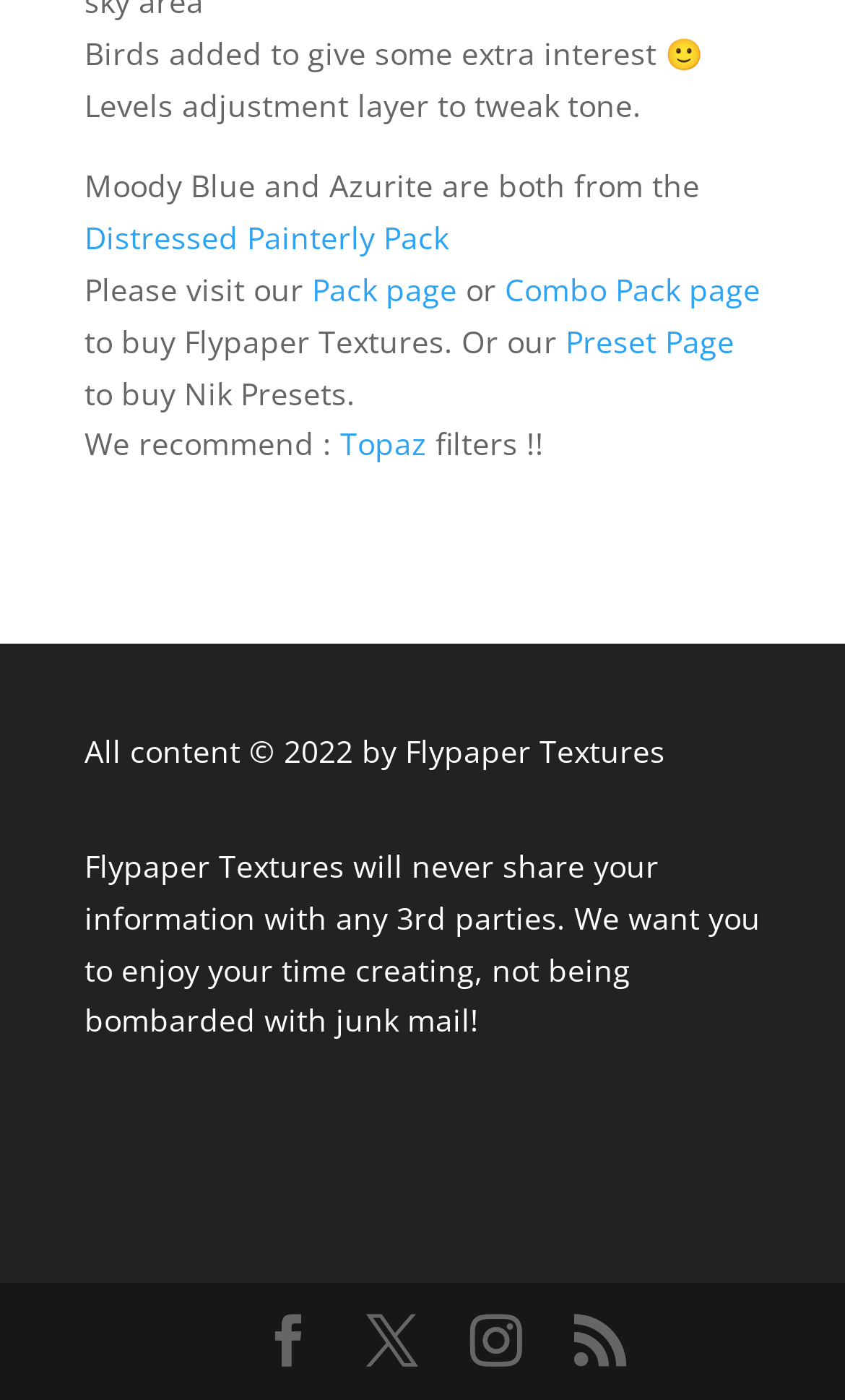Using the details in the image, give a detailed response to the question below:
How many social media links are present?

The webpage has four social media links at the bottom, represented by icons, which are links to the social media profiles of Flypaper Textures.